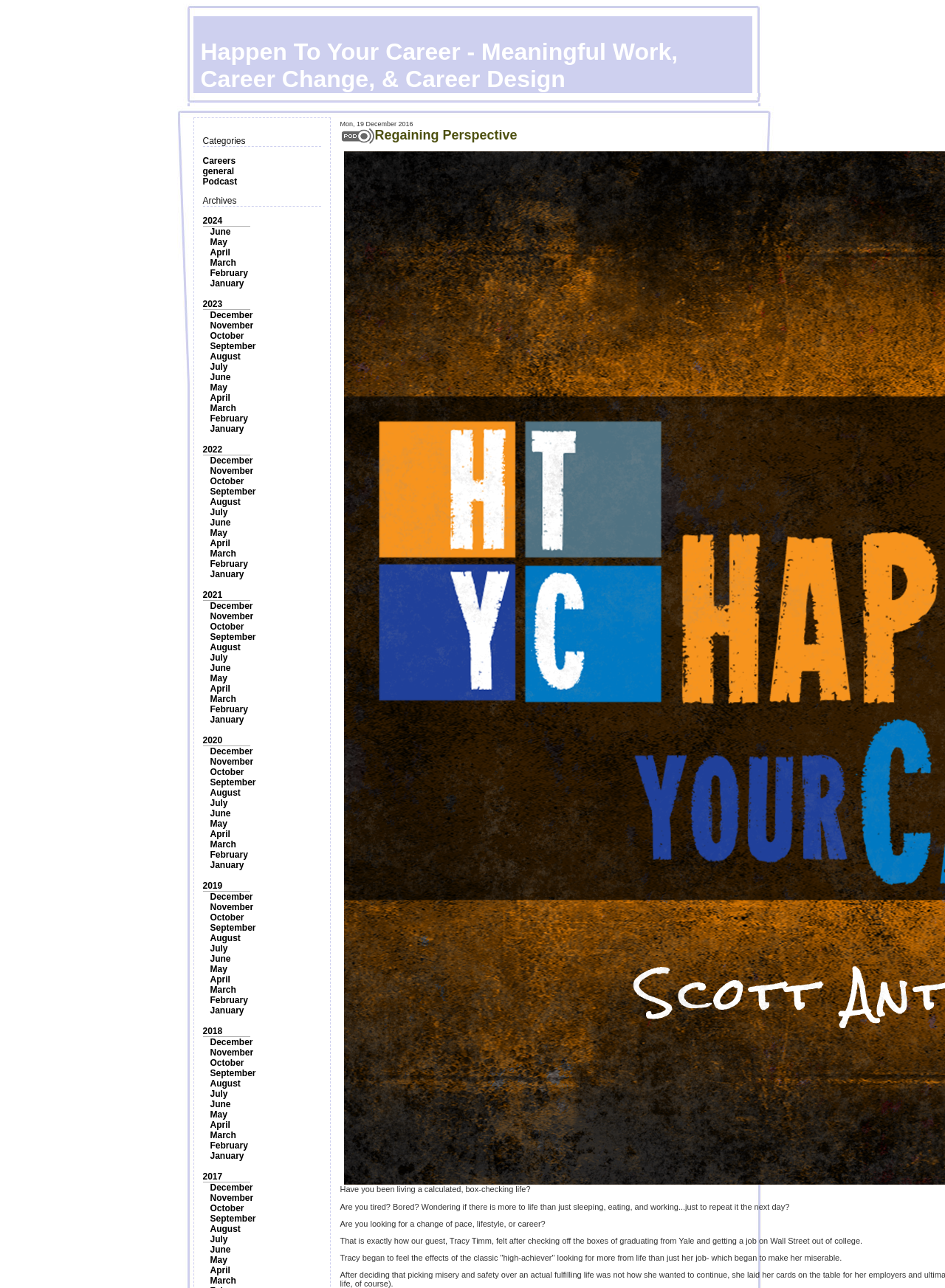Please find the bounding box coordinates of the clickable region needed to complete the following instruction: "Explore Podcast". The bounding box coordinates must consist of four float numbers between 0 and 1, i.e., [left, top, right, bottom].

[0.214, 0.137, 0.251, 0.145]